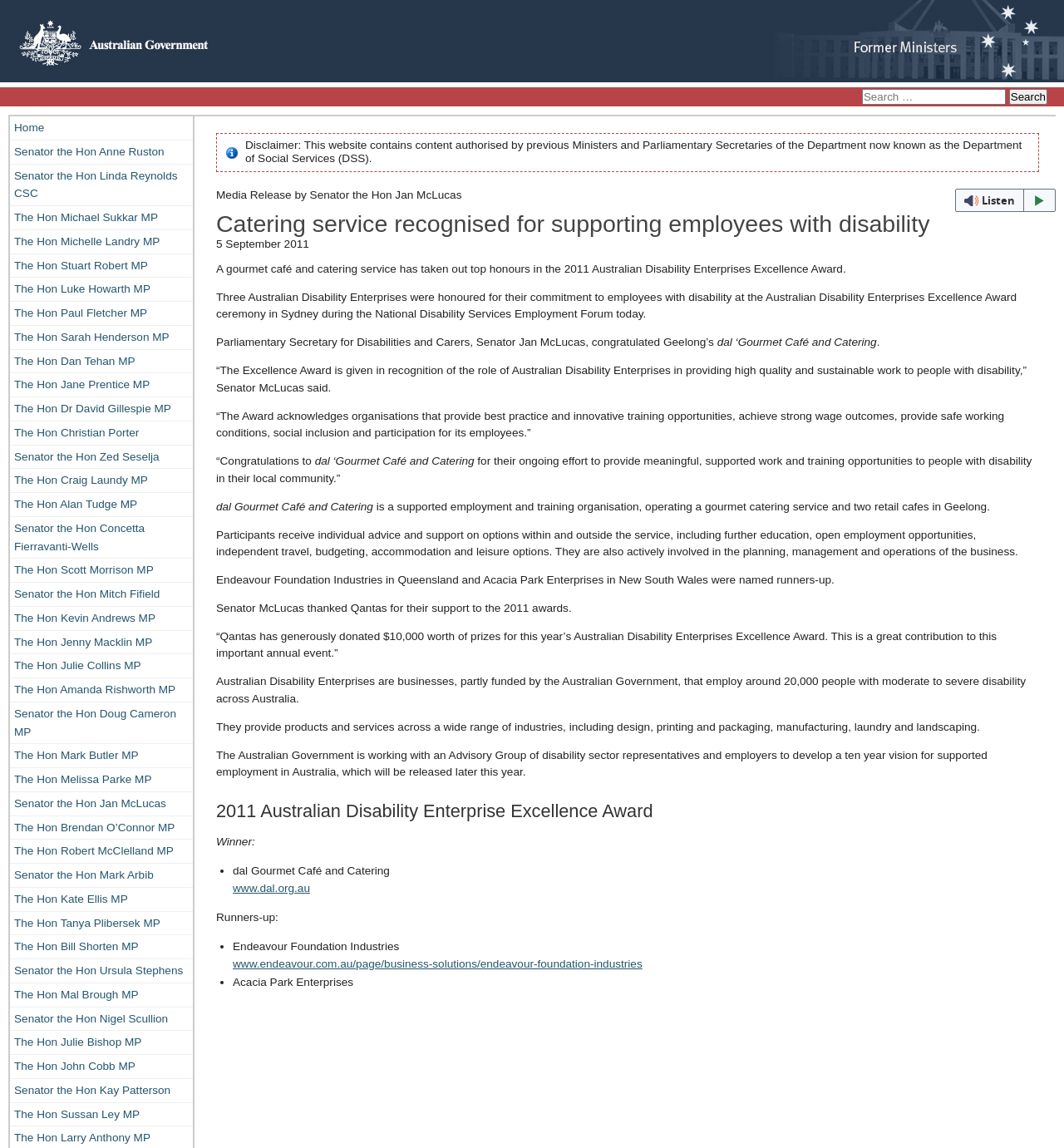Who is the Parliamentary Secretary for Disabilities and Carers?
Please answer the question with a single word or phrase, referencing the image.

Senator Jan McLucas